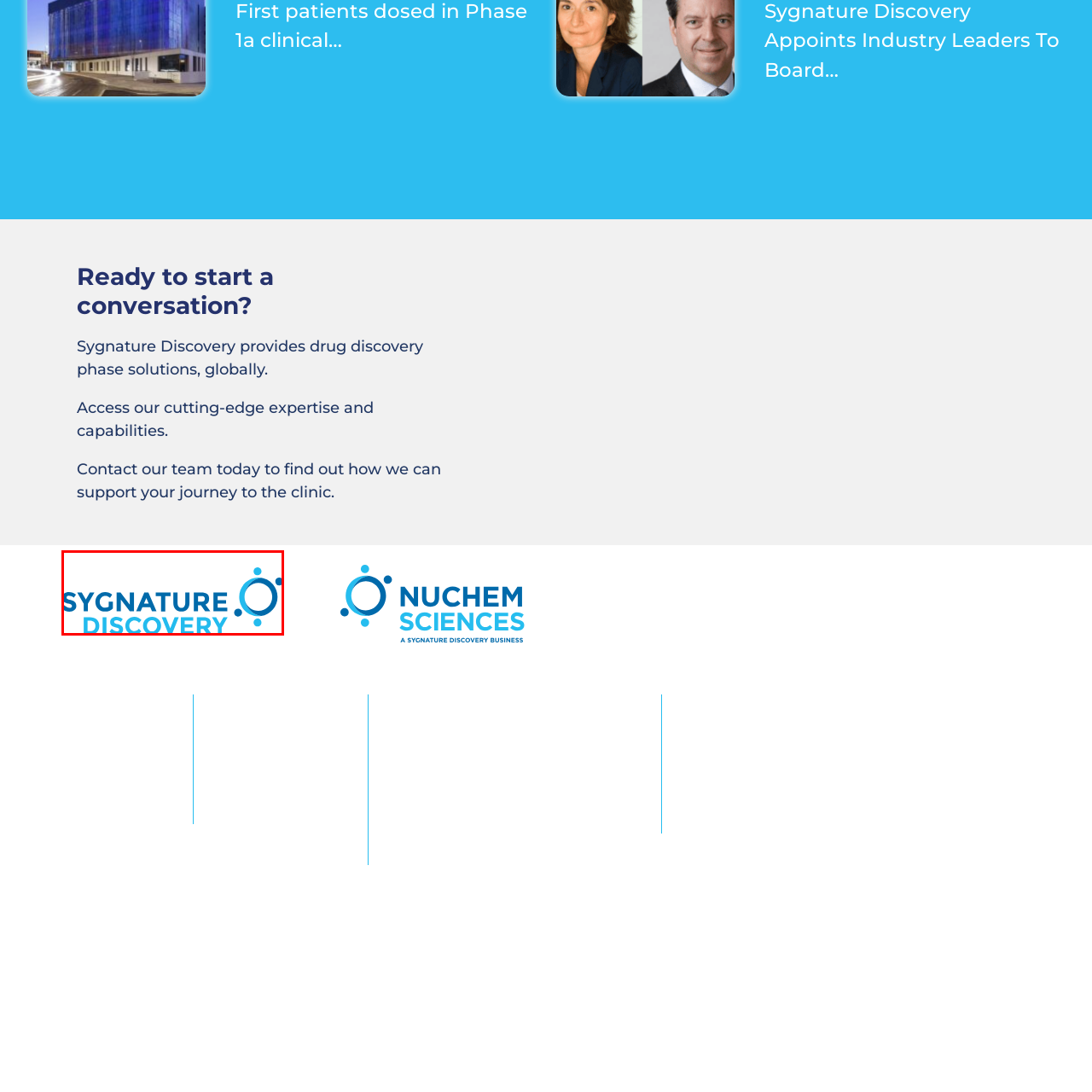What sector does Sygnature Discovery operate in?
Please carefully analyze the image highlighted by the red bounding box and give a thorough response based on the visual information contained within that section.

The logo and its design elements, including the use of blue colors and dynamic graphic elements, suggest that Sygnature Discovery operates in the pharmaceutical sector, where cutting-edge expertise and capabilities are essential.